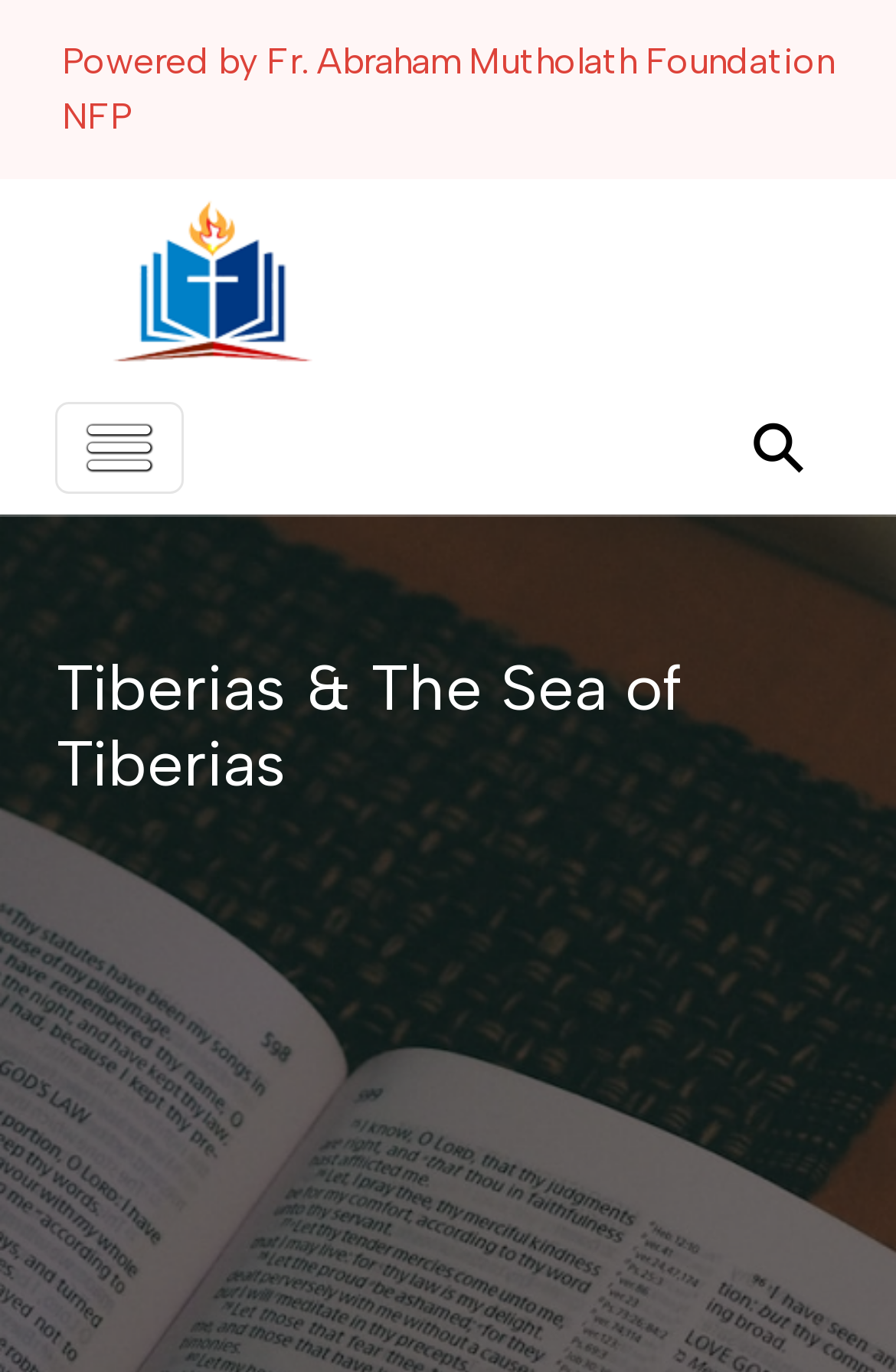Provide the bounding box for the UI element matching this description: "⚲".

[0.804, 0.284, 0.935, 0.369]